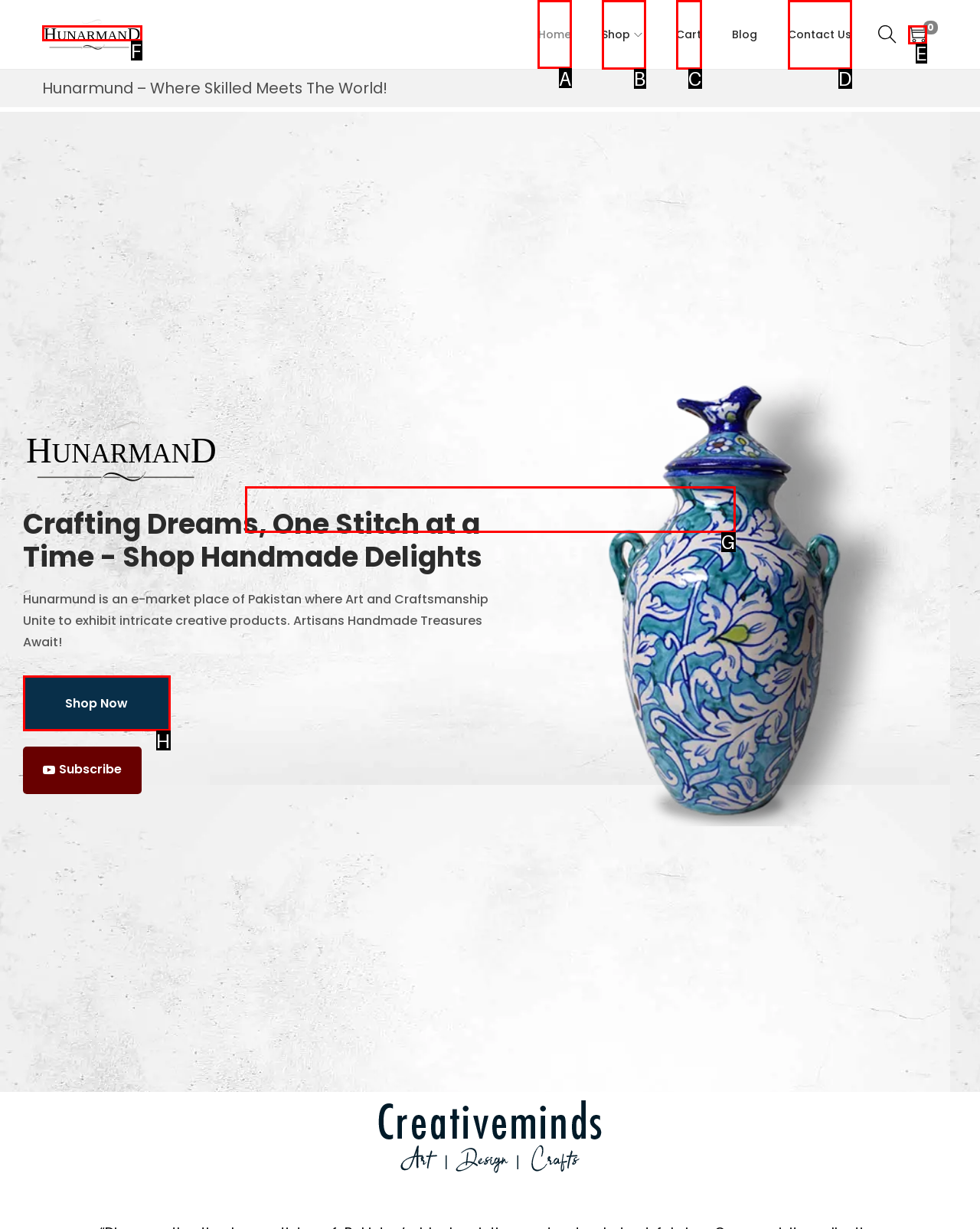Which option should I select to accomplish the task: go to home page? Respond with the corresponding letter from the given choices.

A